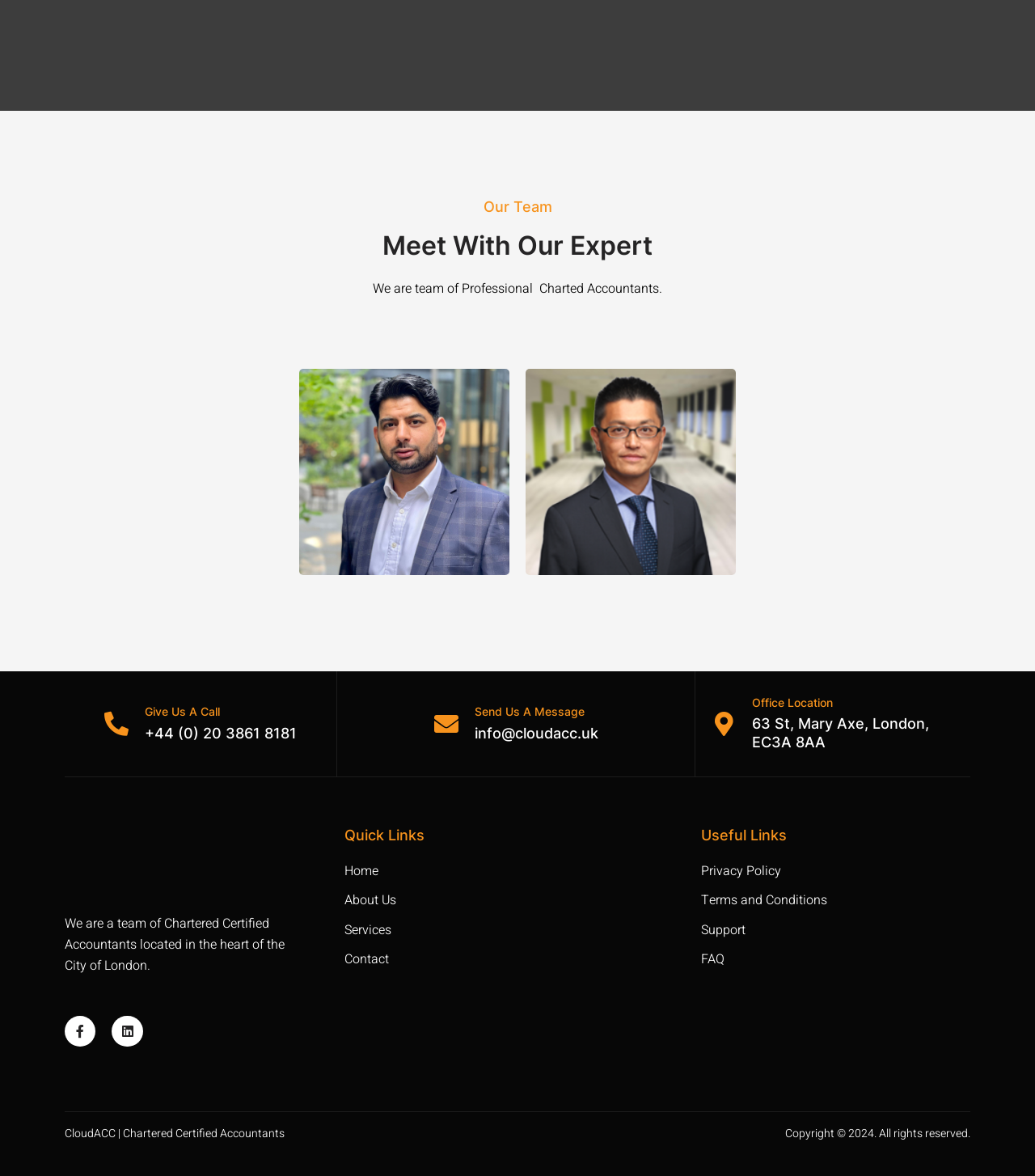Pinpoint the bounding box coordinates of the element that must be clicked to accomplish the following instruction: "Go to About Us page". The coordinates should be in the format of four float numbers between 0 and 1, i.e., [left, top, right, bottom].

[0.333, 0.757, 0.669, 0.775]